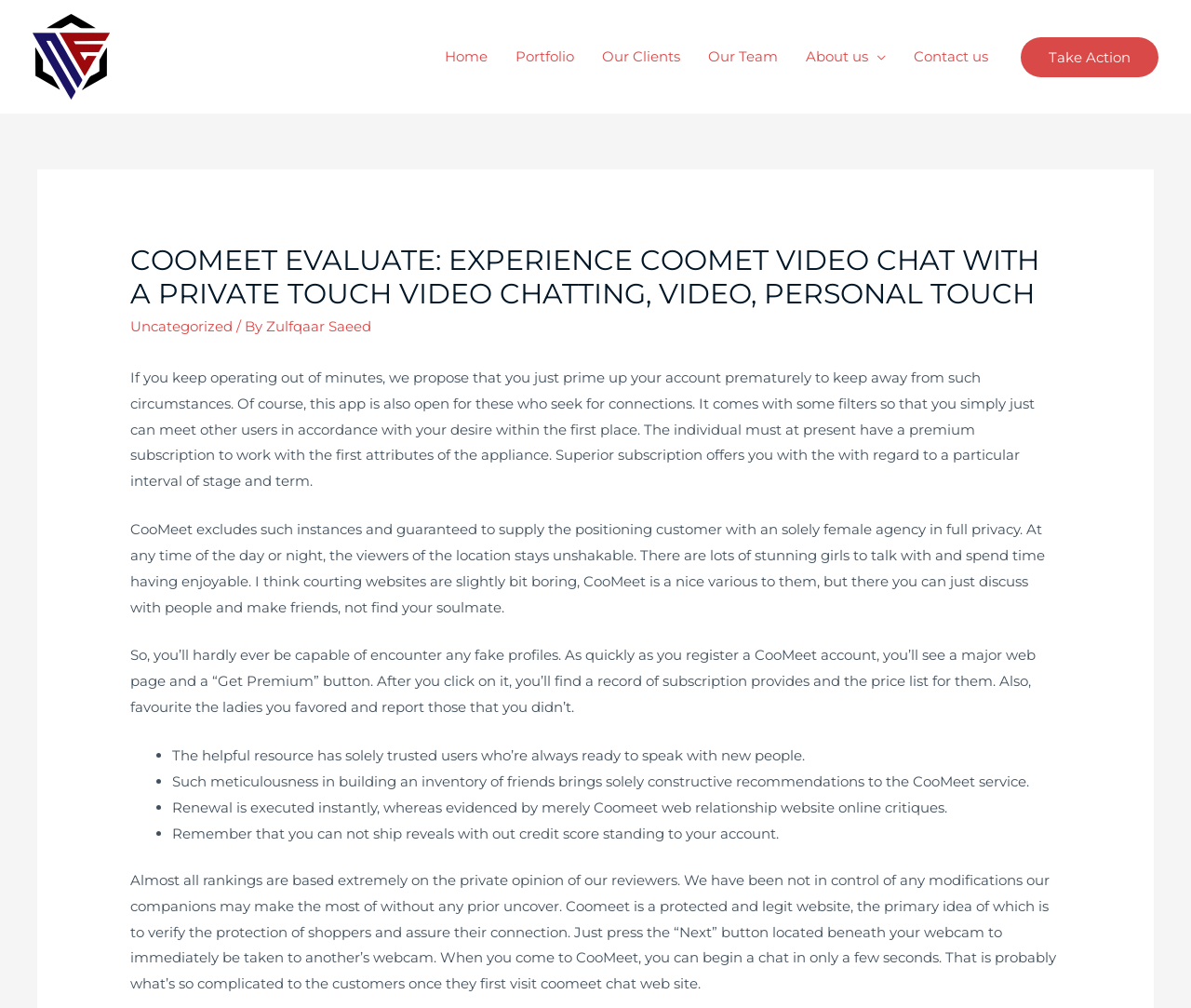Please identify the bounding box coordinates of the element on the webpage that should be clicked to follow this instruction: "Click on the 'Home' link". The bounding box coordinates should be given as four float numbers between 0 and 1, formatted as [left, top, right, bottom].

[0.362, 0.024, 0.421, 0.089]